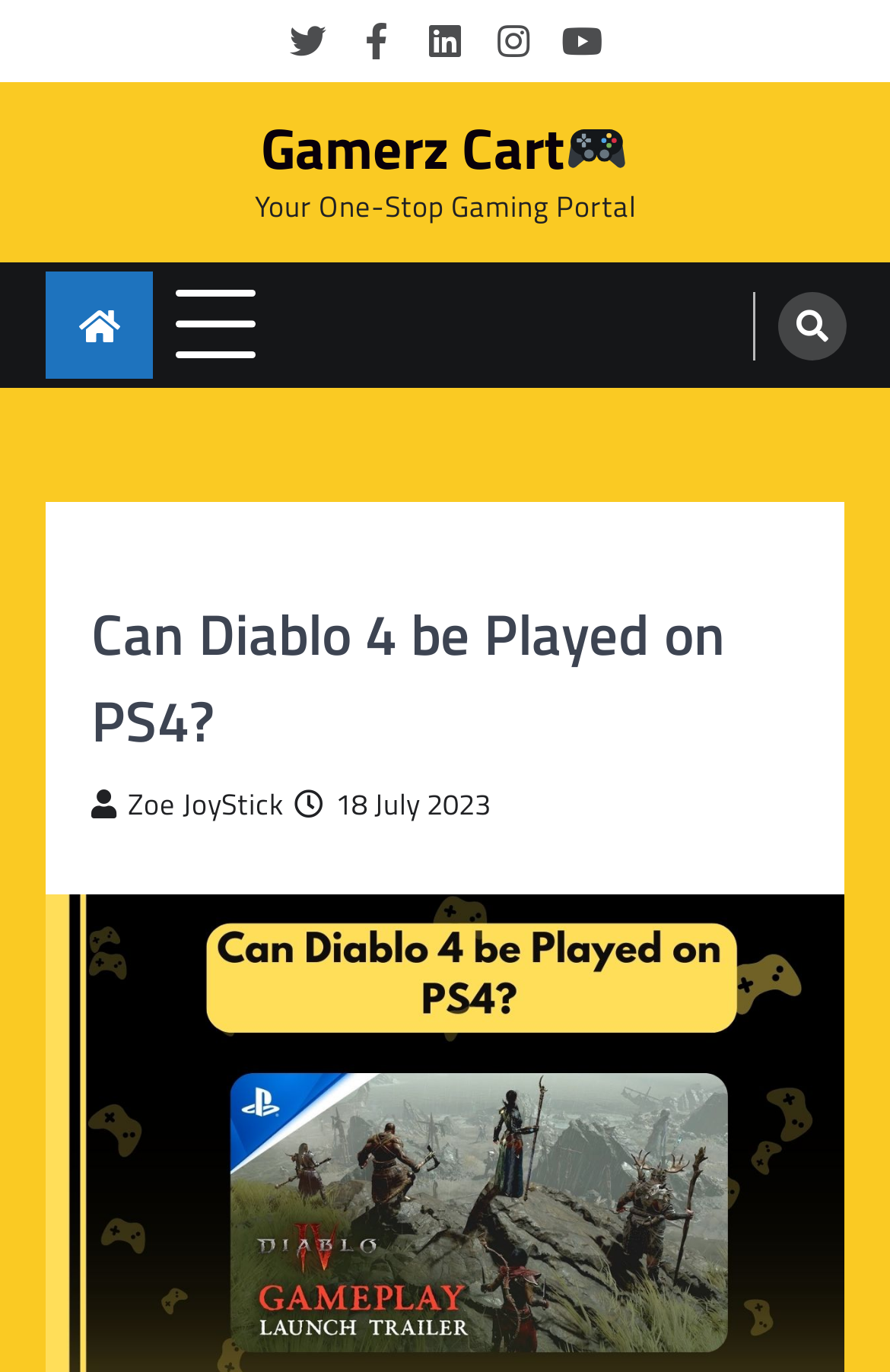Determine the heading of the webpage and extract its text content.

Can Diablo 4 be Played on PS4?